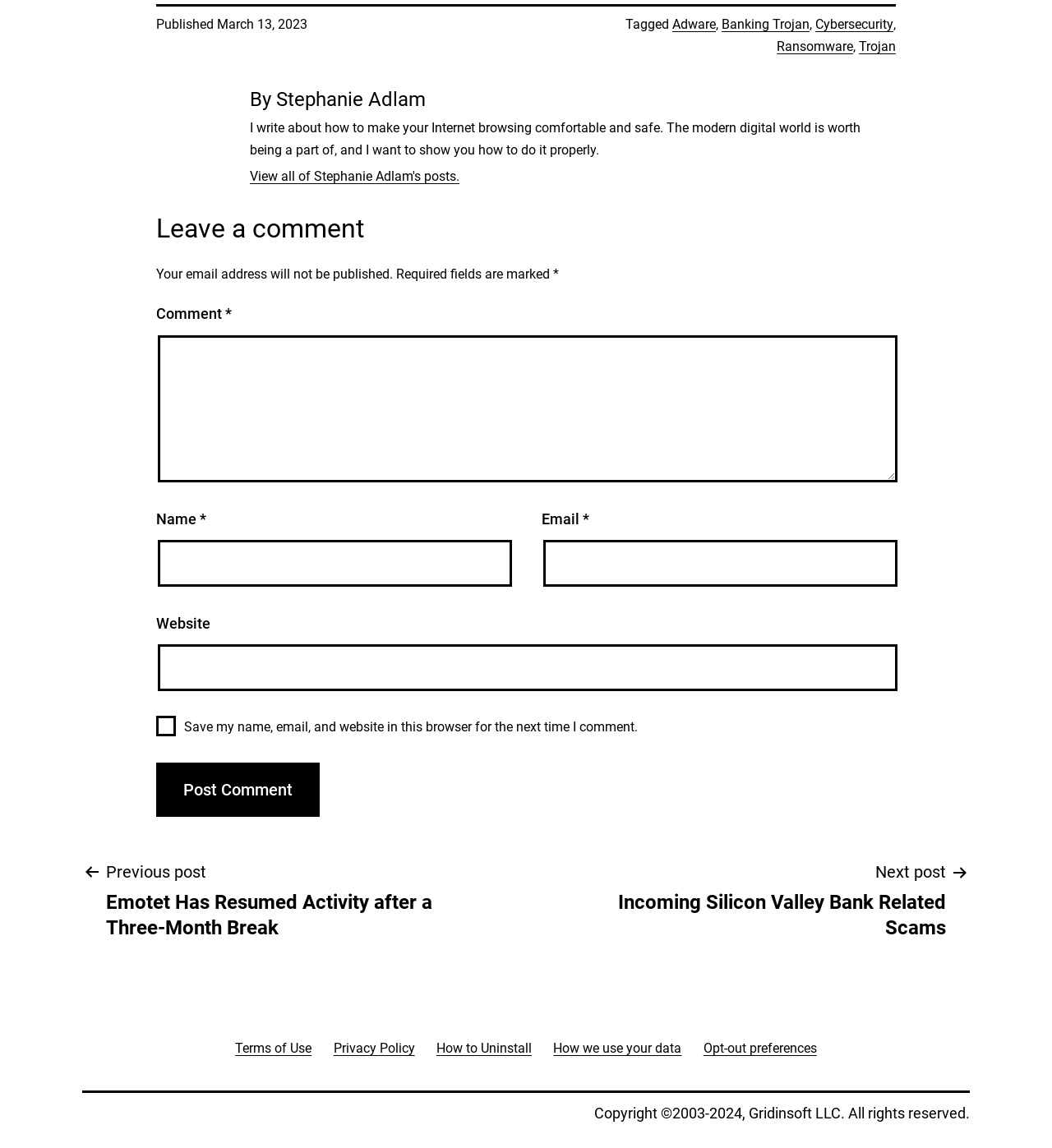Can you provide the bounding box coordinates for the element that should be clicked to implement the instruction: "View previous post"?

[0.078, 0.747, 0.492, 0.82]